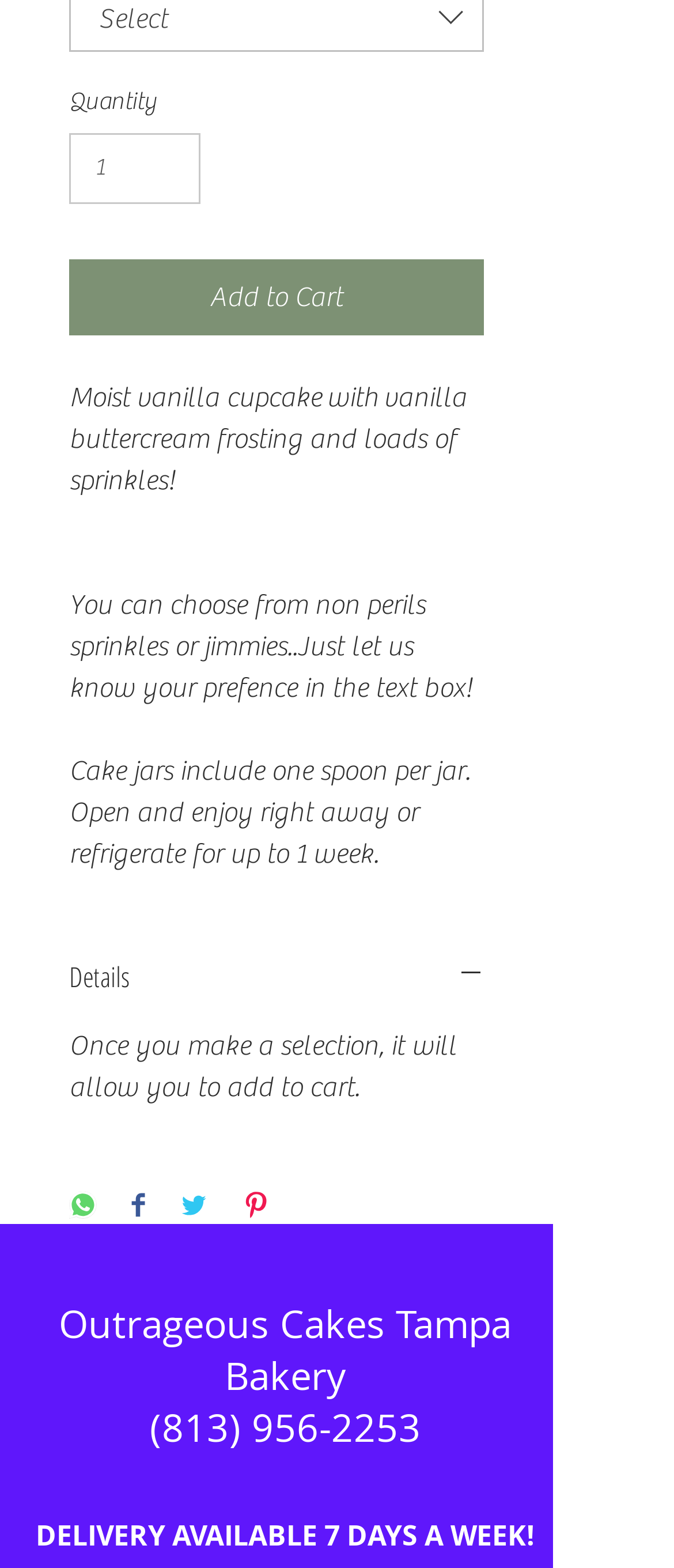Determine the bounding box coordinates for the area that should be clicked to carry out the following instruction: "Add to cart".

[0.103, 0.165, 0.718, 0.214]